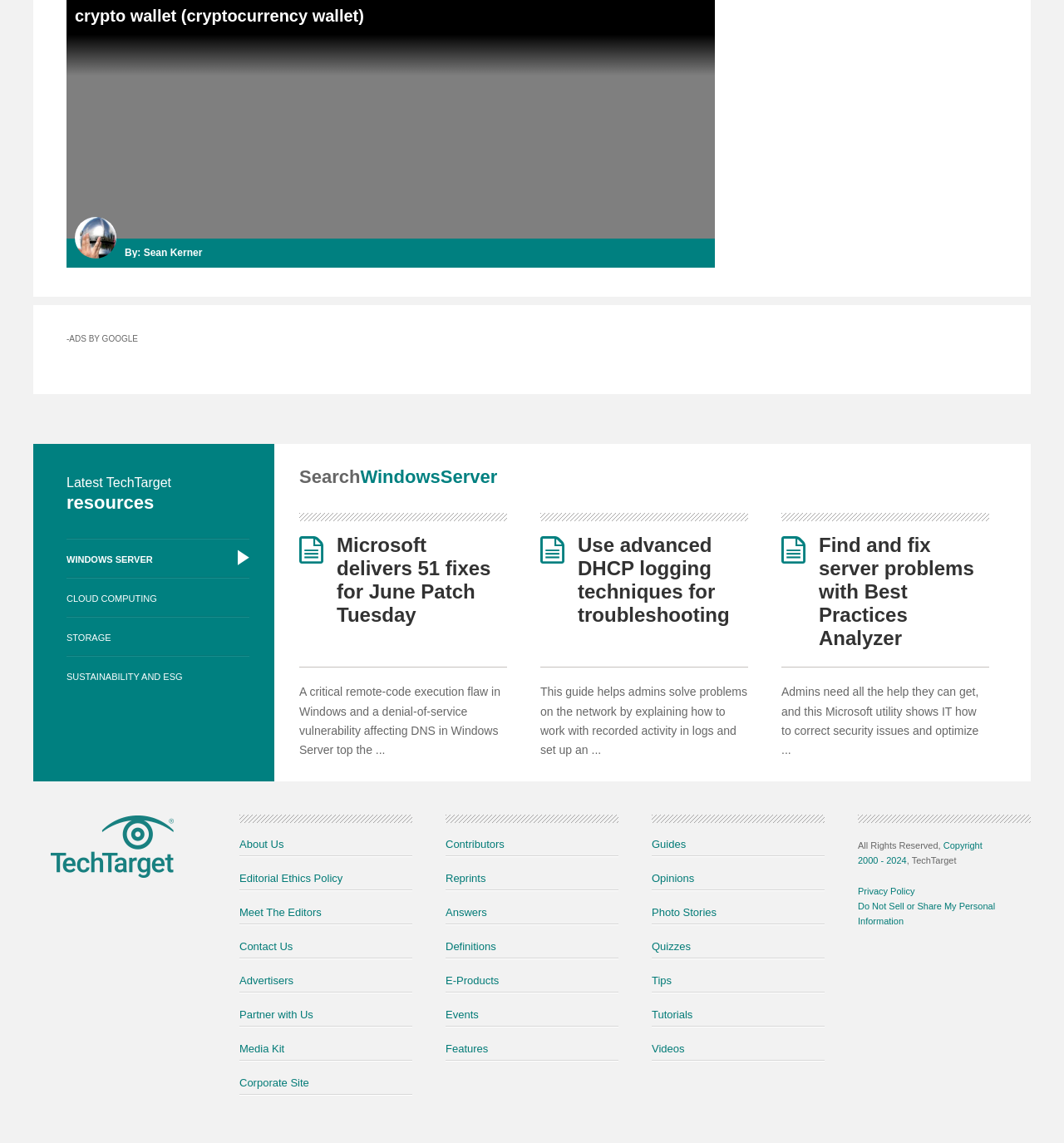What is the name of the person in the image?
Deliver a detailed and extensive answer to the question.

The image at the top of the webpage has a caption 'SeanKerner', which suggests that the person in the image is named Sean Kerner.